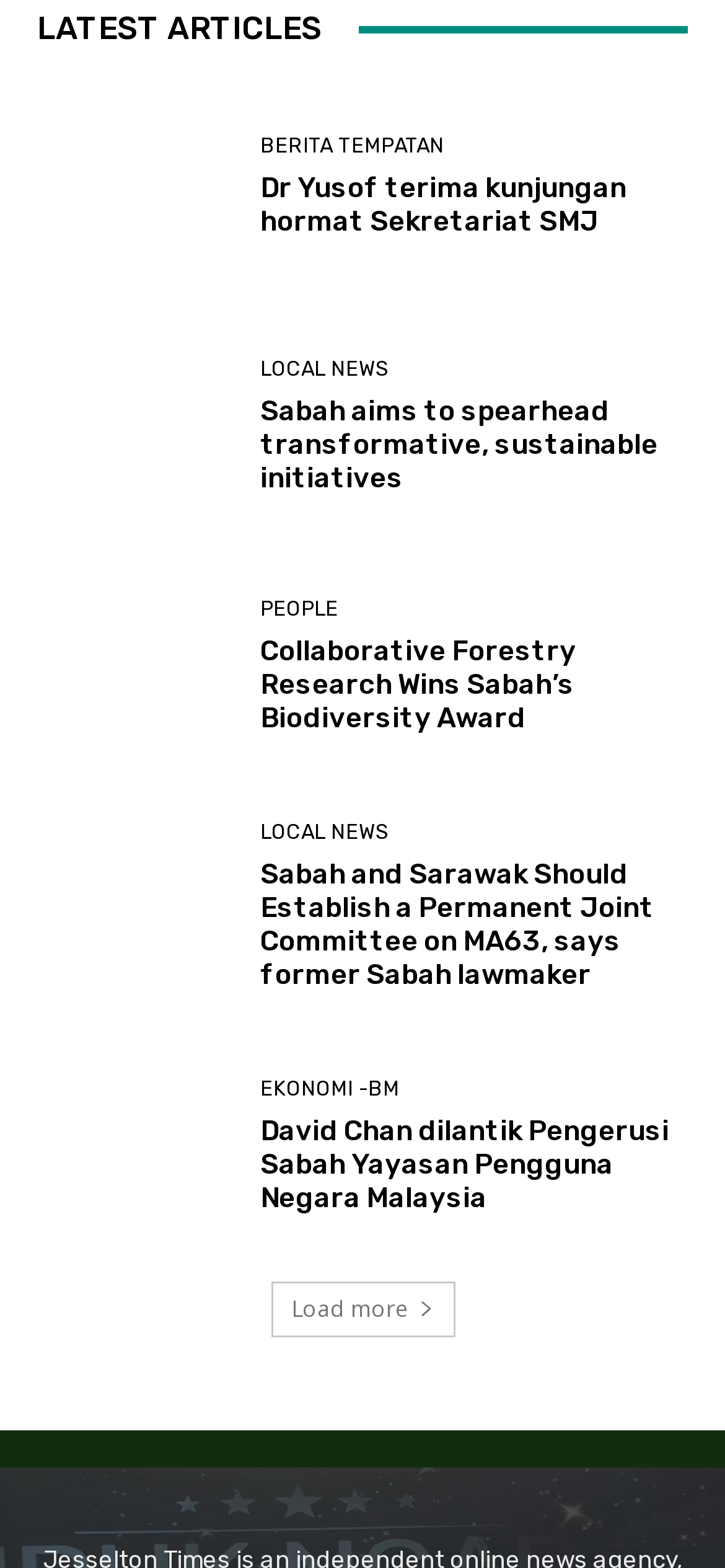Please find the bounding box for the UI element described by: "People".

[0.359, 0.382, 0.467, 0.395]